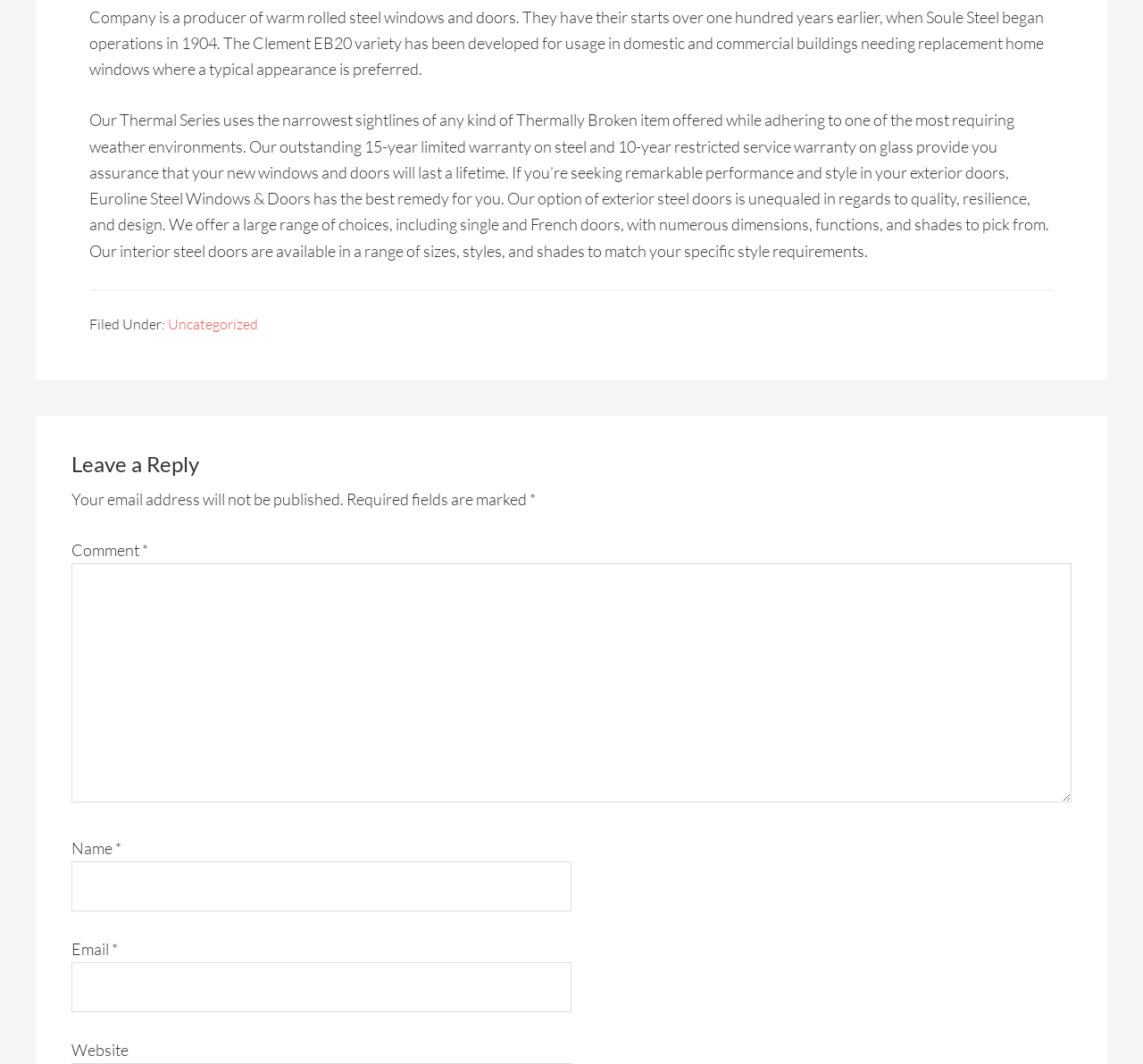What is required to be filled in the comment section?
Look at the image and respond with a single word or a short phrase.

Name, Email, Comment